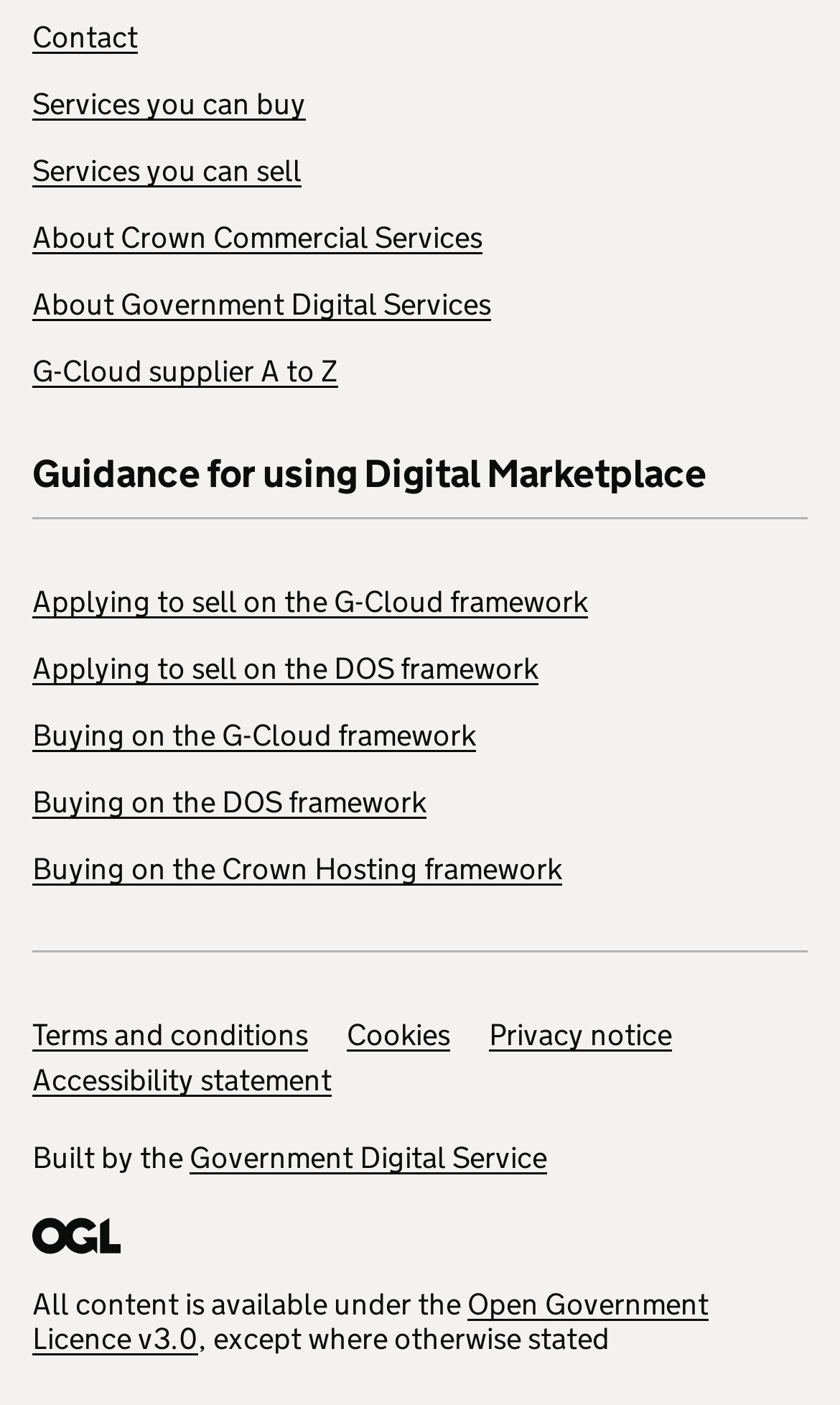From the details in the image, provide a thorough response to the question: What is the licence under which the content is available?

The content on the webpage is available under the Open Government Licence v3.0, as indicated by the link 'Open Government Licence v3.0' at the bottom of the webpage.